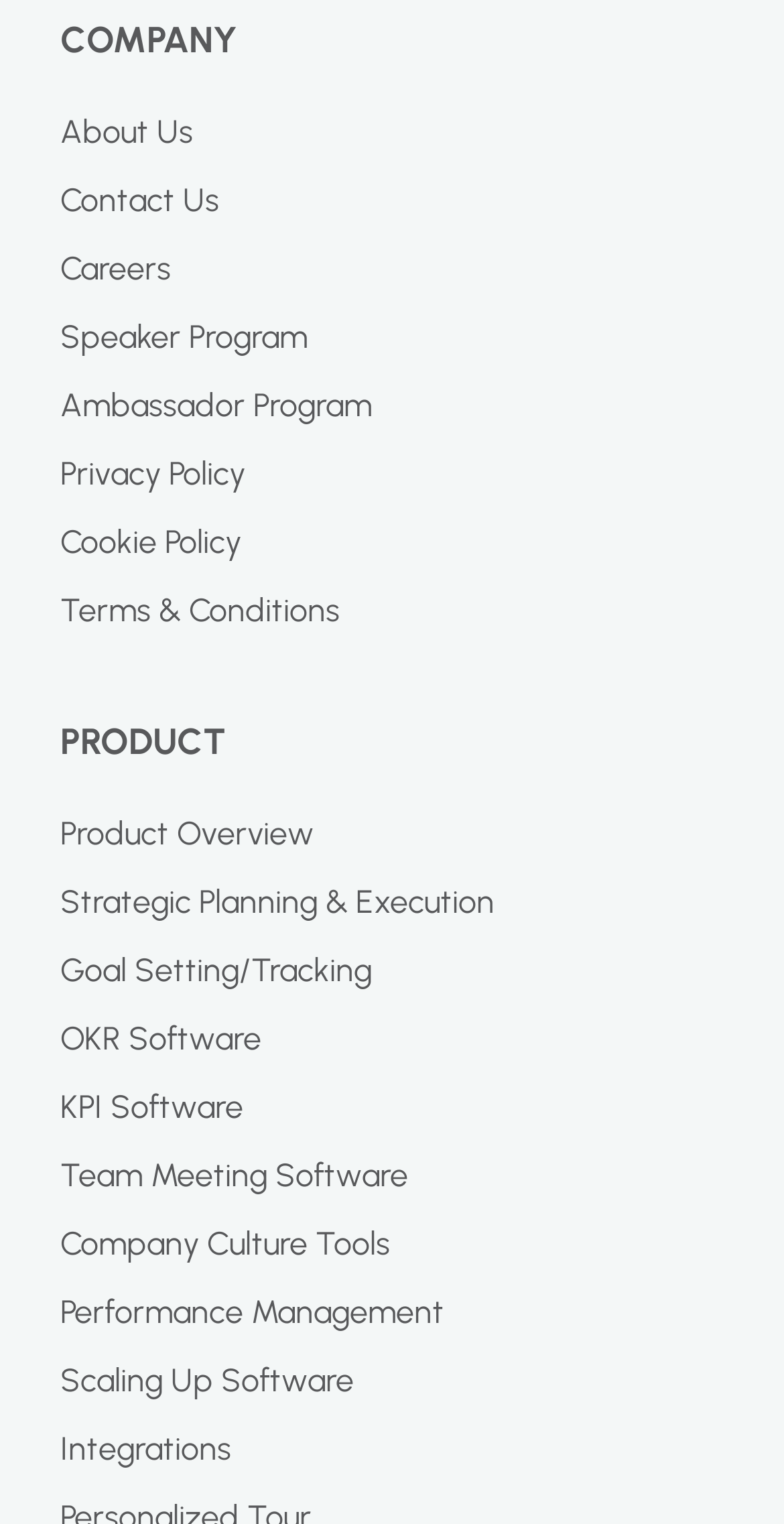Respond with a single word or short phrase to the following question: 
What is the first link under COMPANY?

About Us